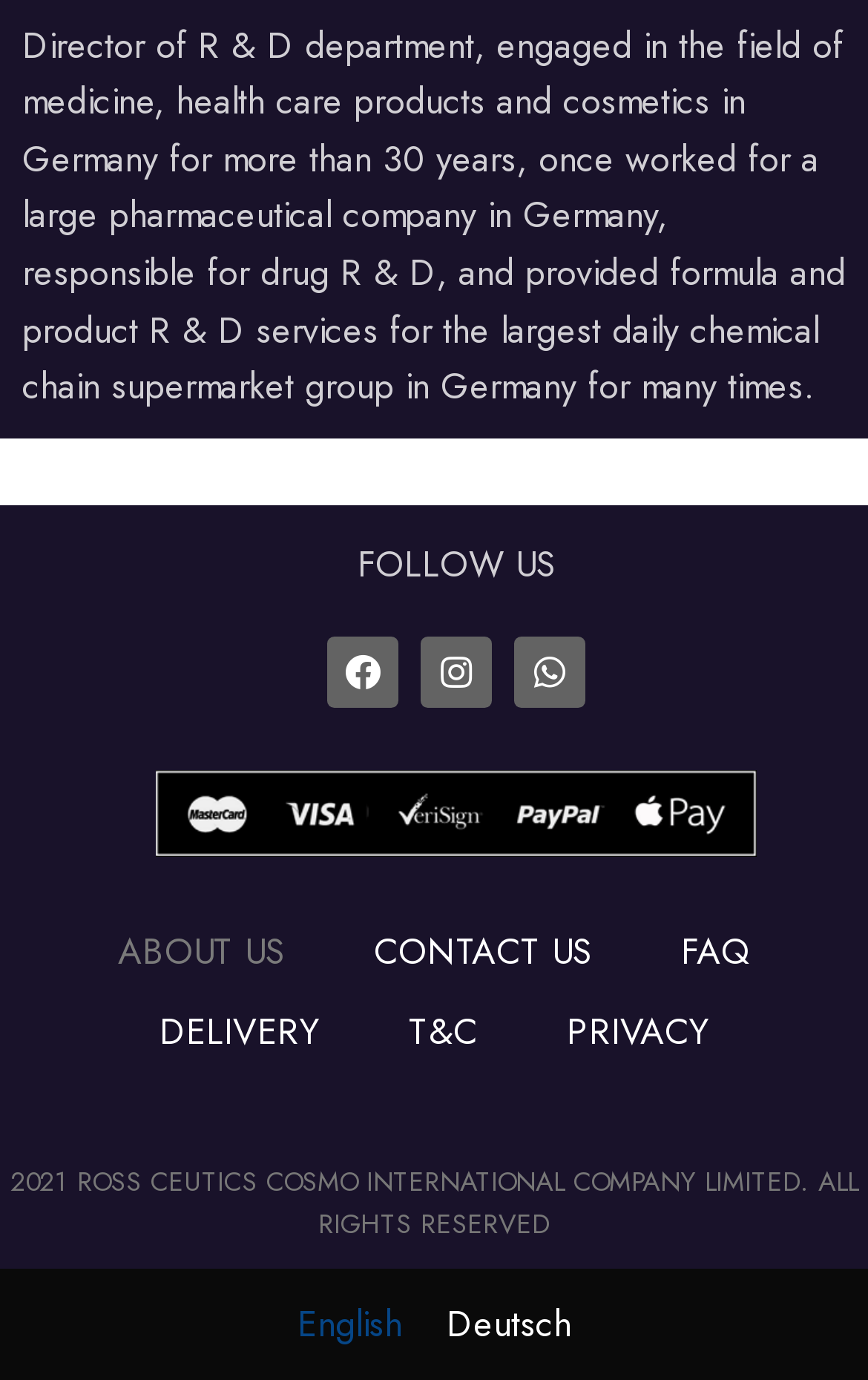What is the profession of the person described?
Refer to the screenshot and deliver a thorough answer to the question presented.

The profession of the person described can be found in the first StaticText element, which mentions that the person is a 'Director of R&D department, engaged in the field of medicine, health care products and cosmetics in Germany for more than 30 years'.